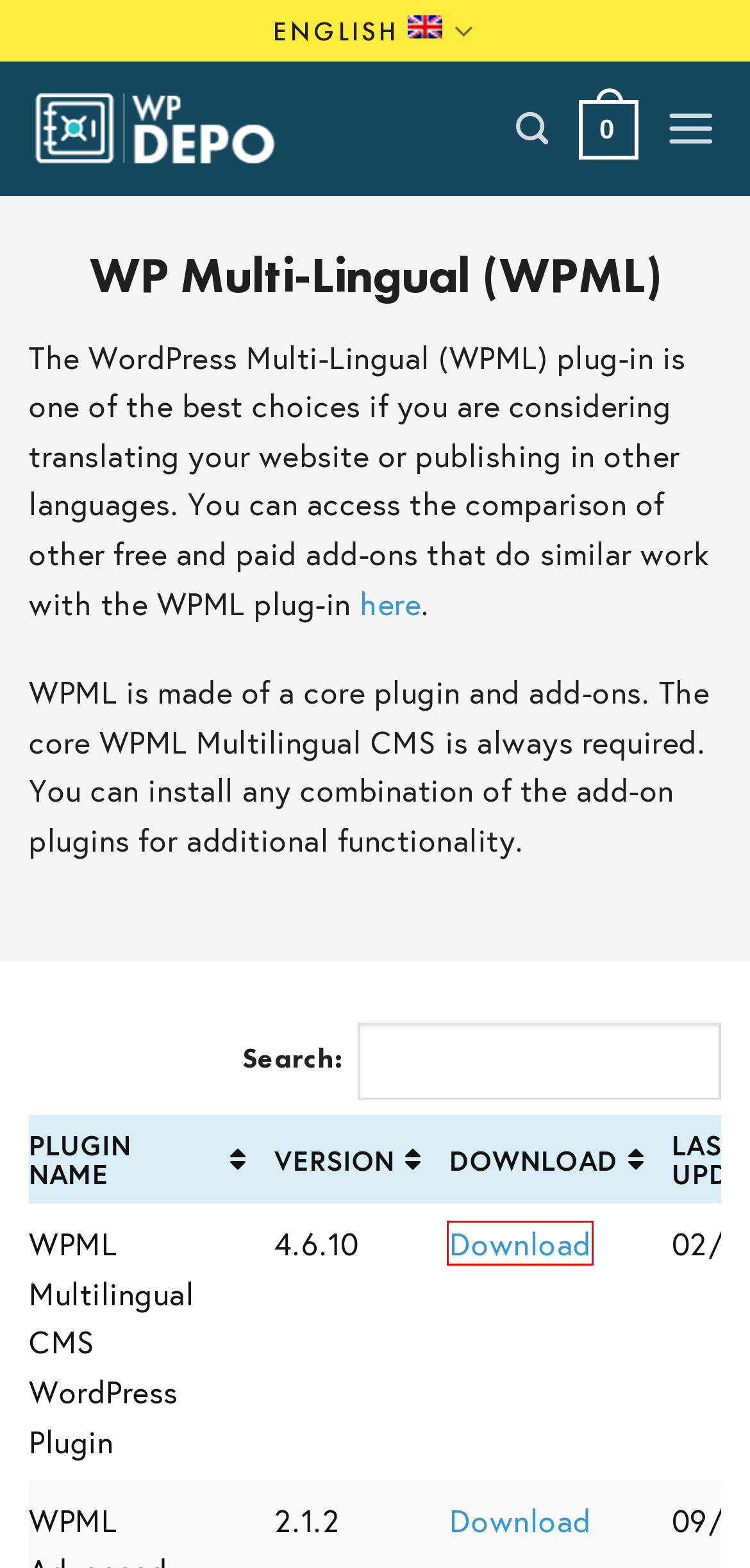You are given a screenshot of a webpage with a red rectangle bounding box around an element. Choose the best webpage description that matches the page after clicking the element in the bounding box. Here are the candidates:
A. WP Depo - WordPress & WooCommerce GPL Plugins & Themes
B. Cart - WP Depo
C. No Access - WP Depo
D. BuddyPress Multilingual - Build & Manage Multilingual Communities for BuddyPress and BuddyBoss
E. Using ElasticPress on Your Multilingual Site - WPML
F. Privacy and Security - WP Depo
G. WPML Export and Import - WPML
H. WPML All Import - Multilingual Content Import for WordPress

C